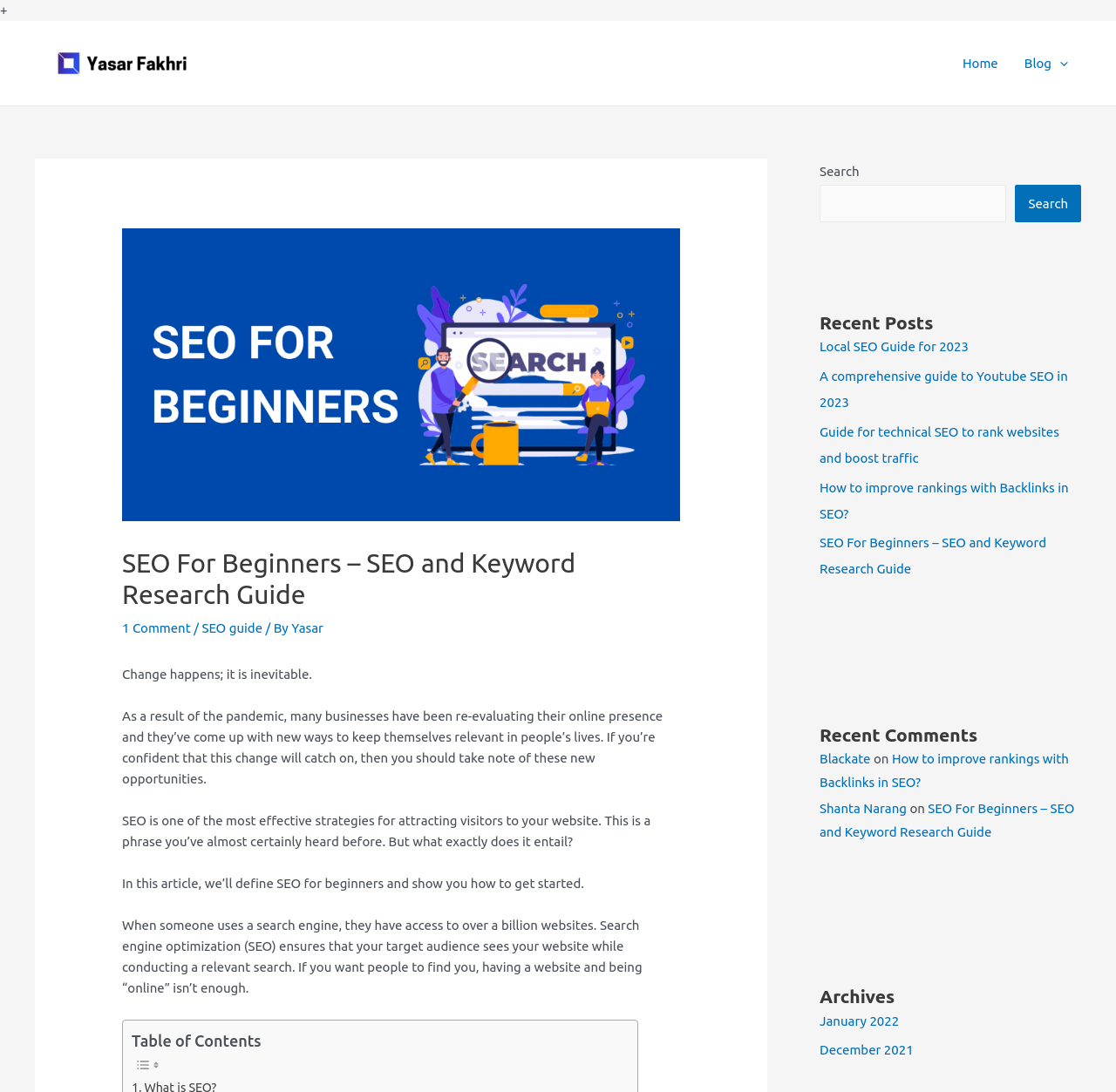Provide a thorough and detailed response to the question by examining the image: 
What is the author of the article?

The author of the article can be found by looking at the link 'Yasar Fakhri' which is located below the header 'SEO For Beginners – SEO and Keyword Research Guide'. This link is likely to be the author's name as it is placed in a prominent position and is a common convention in article writing.